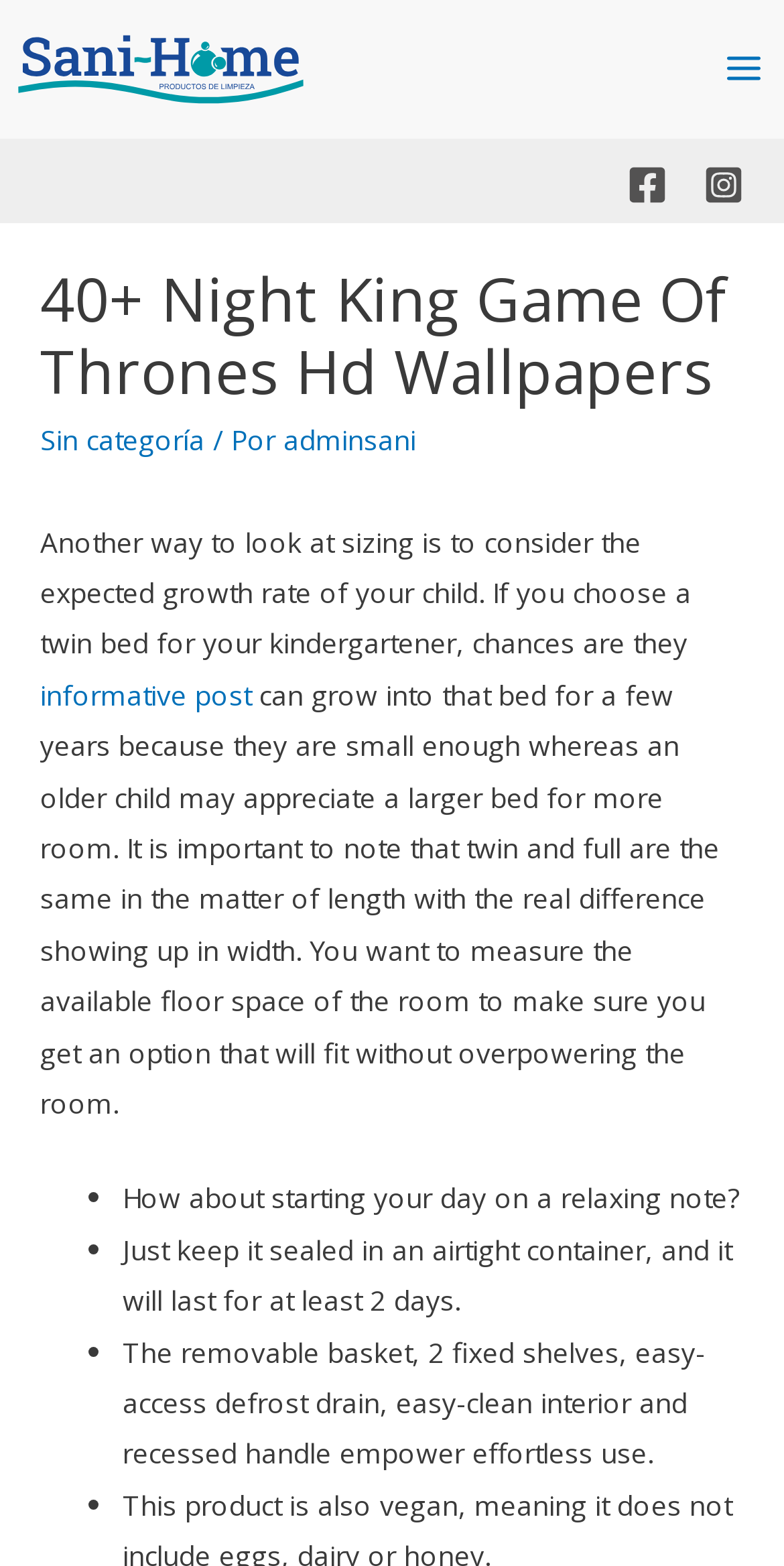Construct a thorough caption encompassing all aspects of the webpage.

This webpage is about Game of Thrones HD wallpapers, specifically featuring the Night King. At the top left, there is a link to "Sanihome" accompanied by an image with the same name. On the top right, there is a button labeled "Main Menu" with an image next to it. Below the button, there are links to Facebook and Instagram, each with an accompanying image.

The main content of the webpage is divided into sections. The first section has a heading that reads "40+ Night King Game Of Thrones Hd Wallpapers" and is followed by a link to "Sin categoría" and some text that says "/ Por adminsani". 

Below this section, there are several paragraphs of text that appear to be unrelated to Game of Thrones or wallpapers. The text discusses topics such as choosing the right bed size for children, the importance of measuring floor space, and tips for starting the day on a relaxing note. 

The text is interspersed with bullet points, marked by "•" symbols, that provide additional information on topics such as food storage and the features of a refrigerator. Overall, the webpage seems to be a collection of unrelated content, with the main topic of Game of Thrones HD wallpapers being overshadowed by the other text and links.